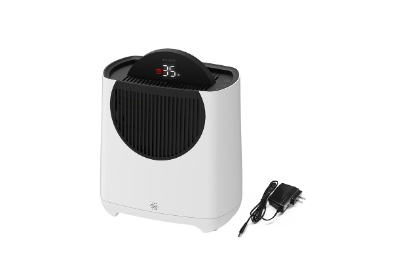Using the details in the image, give a detailed response to the question below:
What is the purpose of the front grille?

The front grille is a prominent feature on the air purifier, and its purpose can be inferred from its design. The caption states that the grille is for 'optimal air intake', which implies that it is responsible for drawing in air for purification.